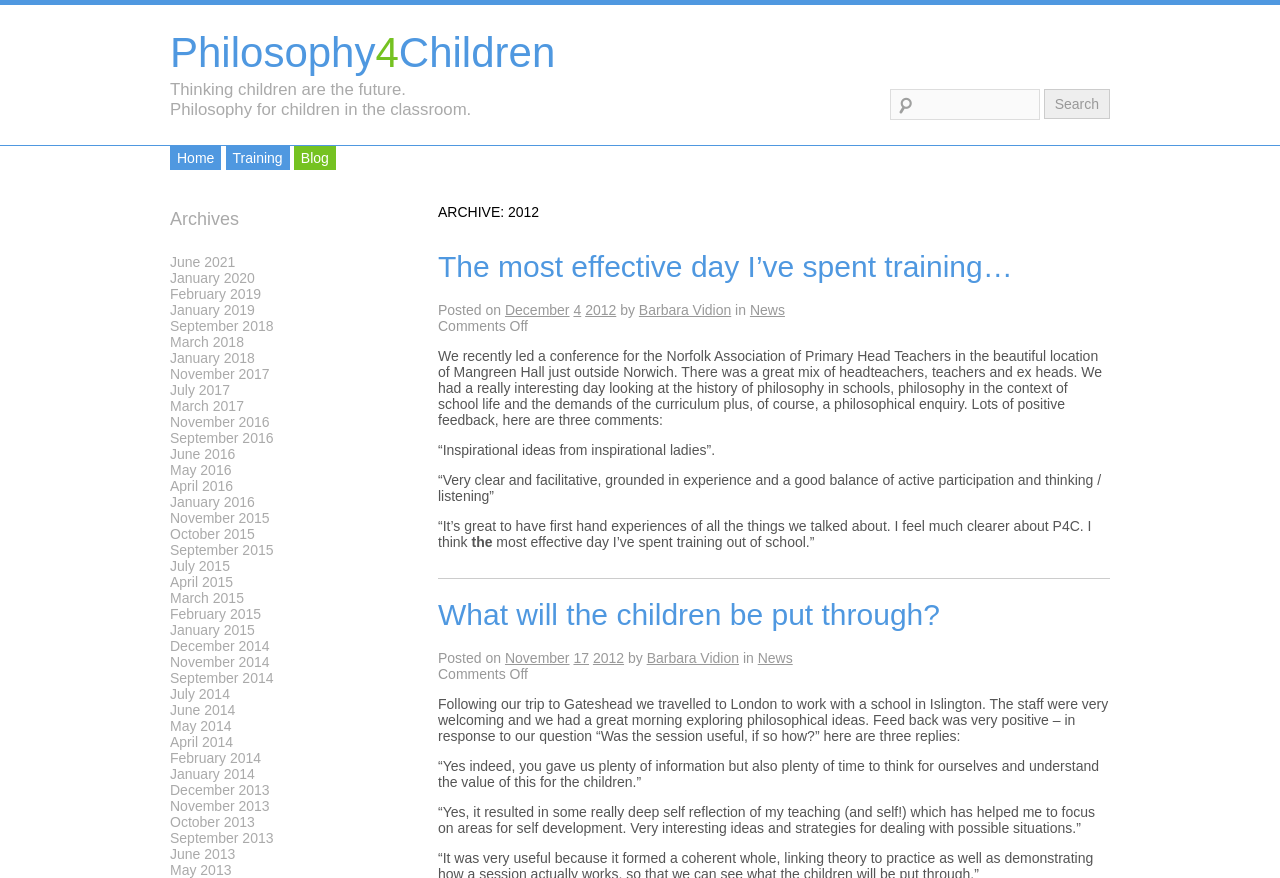Locate the bounding box coordinates of the clickable region necessary to complete the following instruction: "Search for something". Provide the coordinates in the format of four float numbers between 0 and 1, i.e., [left, top, right, bottom].

[0.695, 0.102, 0.867, 0.137]